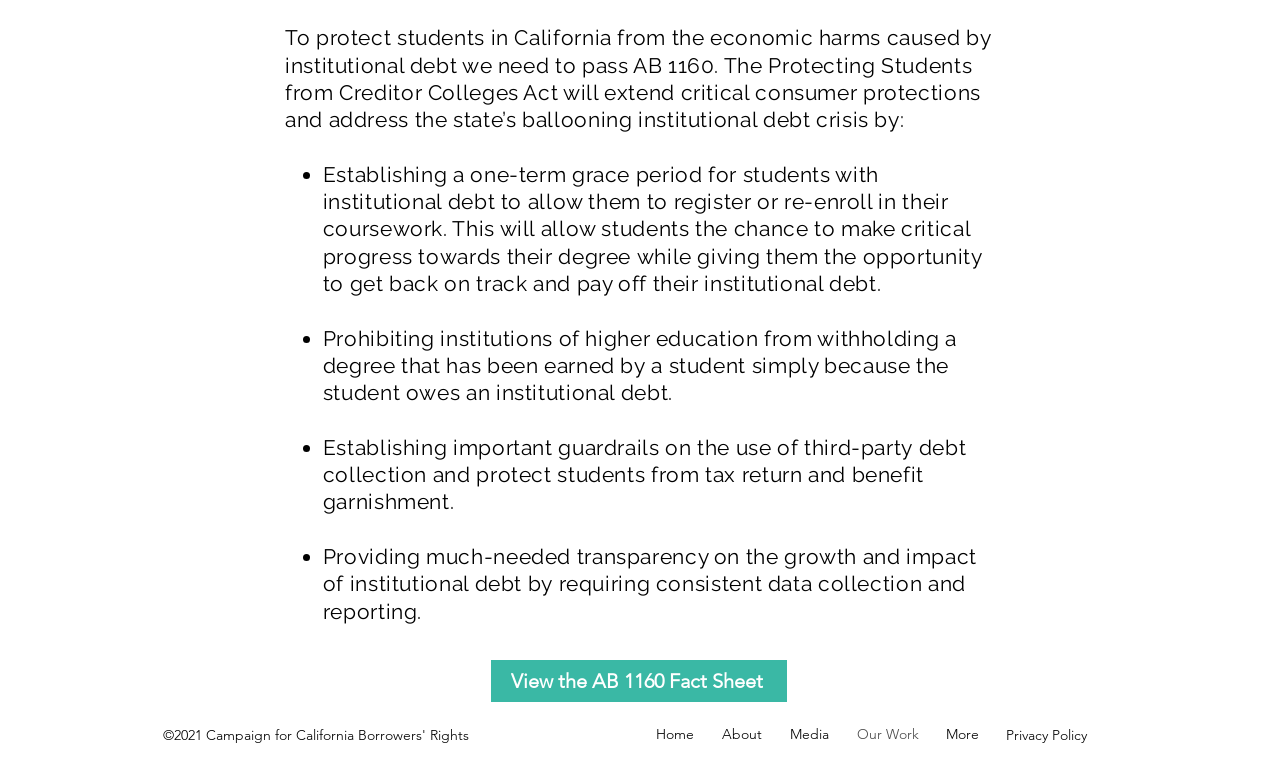Locate the UI element described as follows: "Privacy Policy". Return the bounding box coordinates as four float numbers between 0 and 1 in the order [left, top, right, bottom].

[0.786, 0.948, 0.849, 0.969]